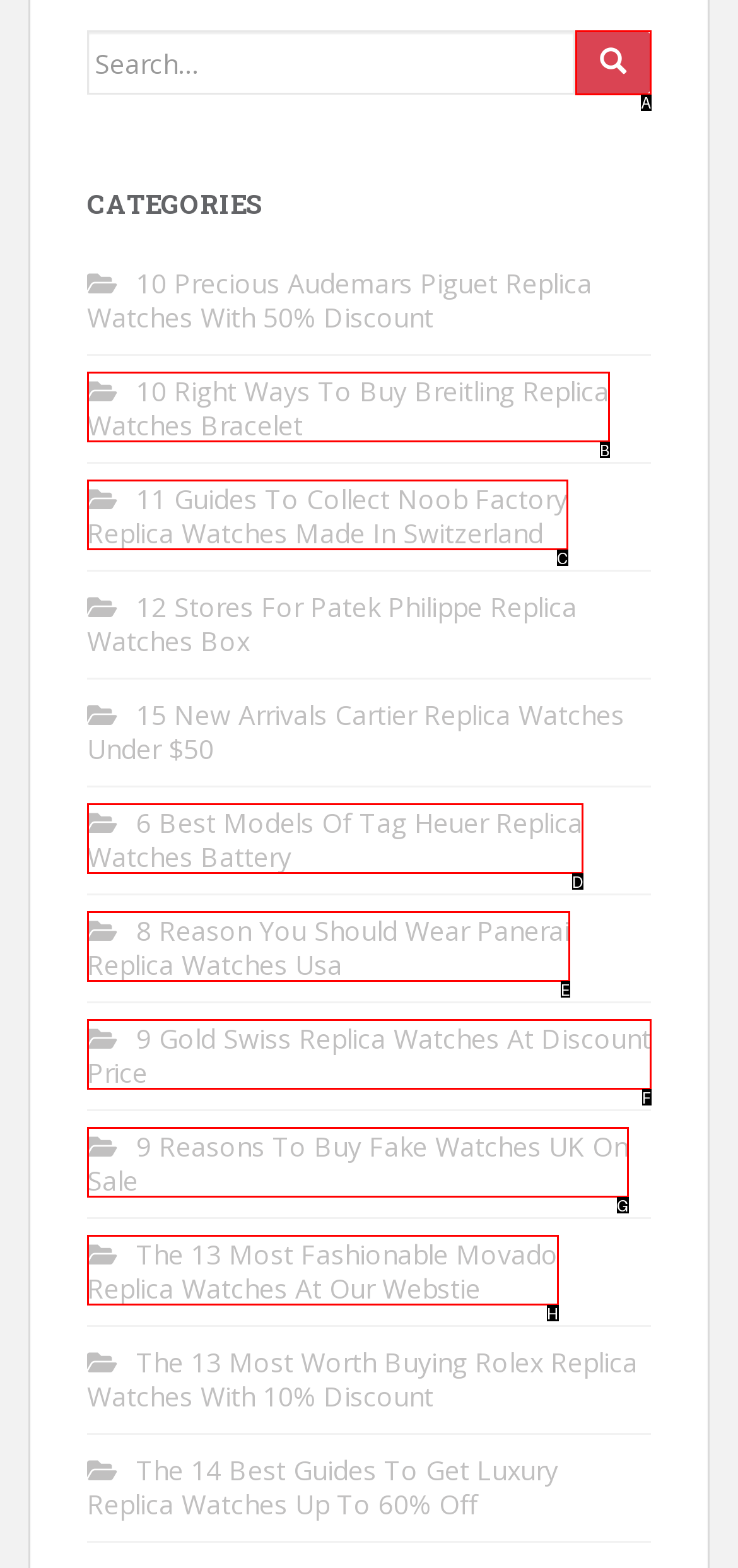Identify which HTML element matches the description: name="submit" value="Search". Answer with the correct option's letter.

A